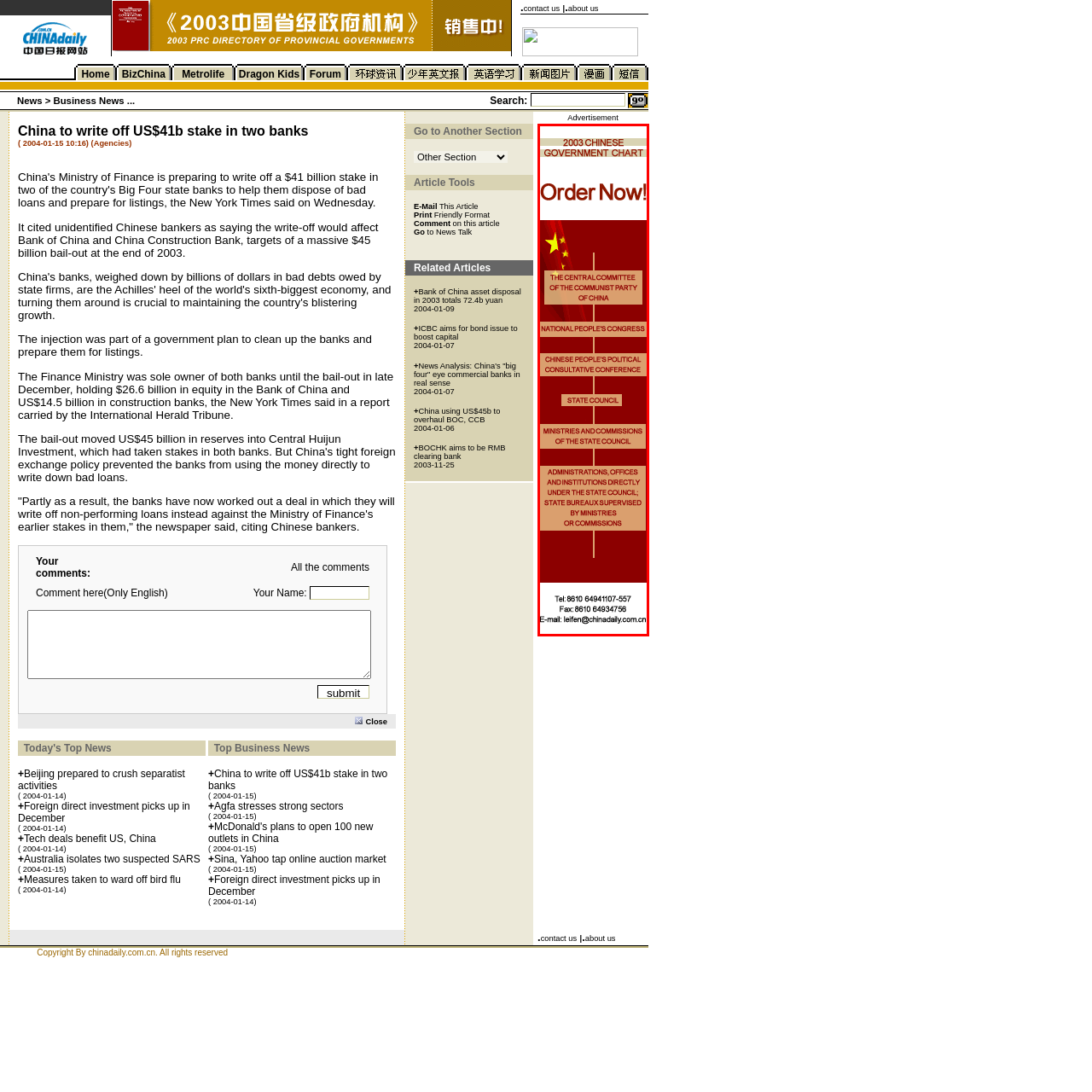What is the executive branch represented by?
Please closely examine the image within the red bounding box and provide a detailed answer based on the visual information.

The chart illustrates the structure of Chinese governance, and the State Council is featured as the executive branch, which is a crucial part of the country's governing system.